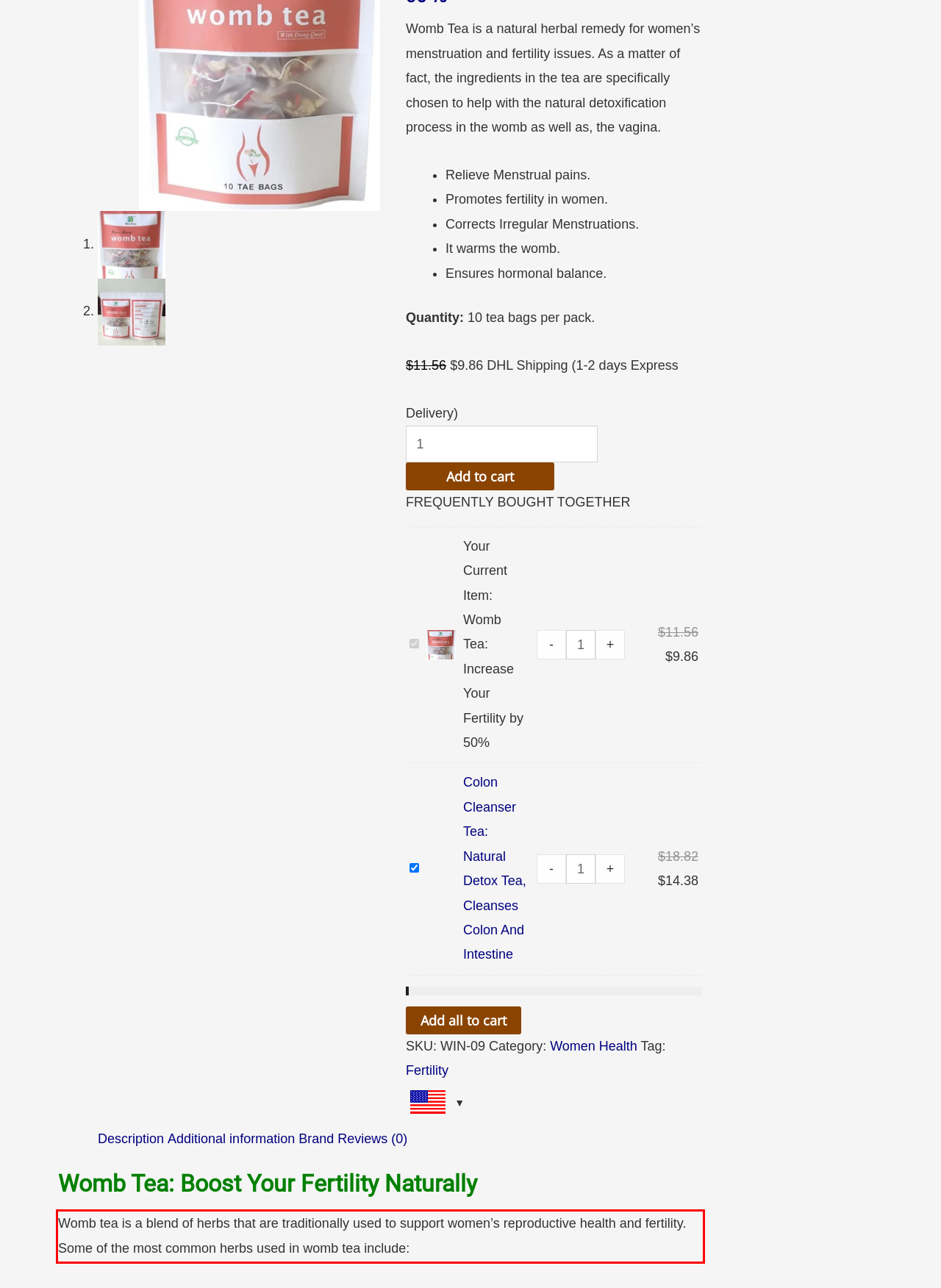Using the provided webpage screenshot, identify and read the text within the red rectangle bounding box.

Womb tea is a blend of herbs that are traditionally used to support women’s reproductive health and fertility. Some of the most common herbs used in womb tea include: